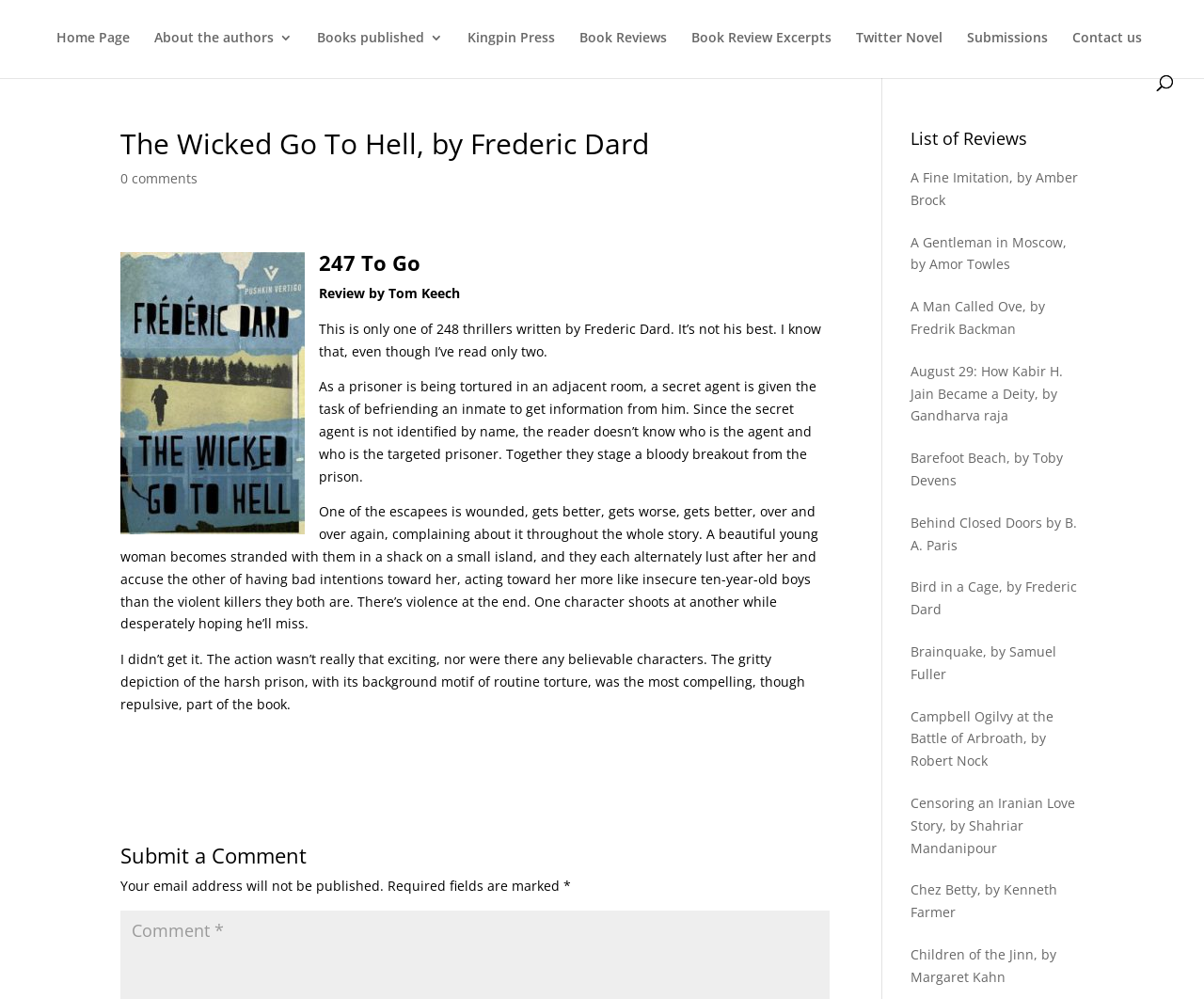Identify the bounding box coordinates of the region that needs to be clicked to carry out this instruction: "Submit a comment". Provide these coordinates as four float numbers ranging from 0 to 1, i.e., [left, top, right, bottom].

[0.1, 0.845, 0.689, 0.876]